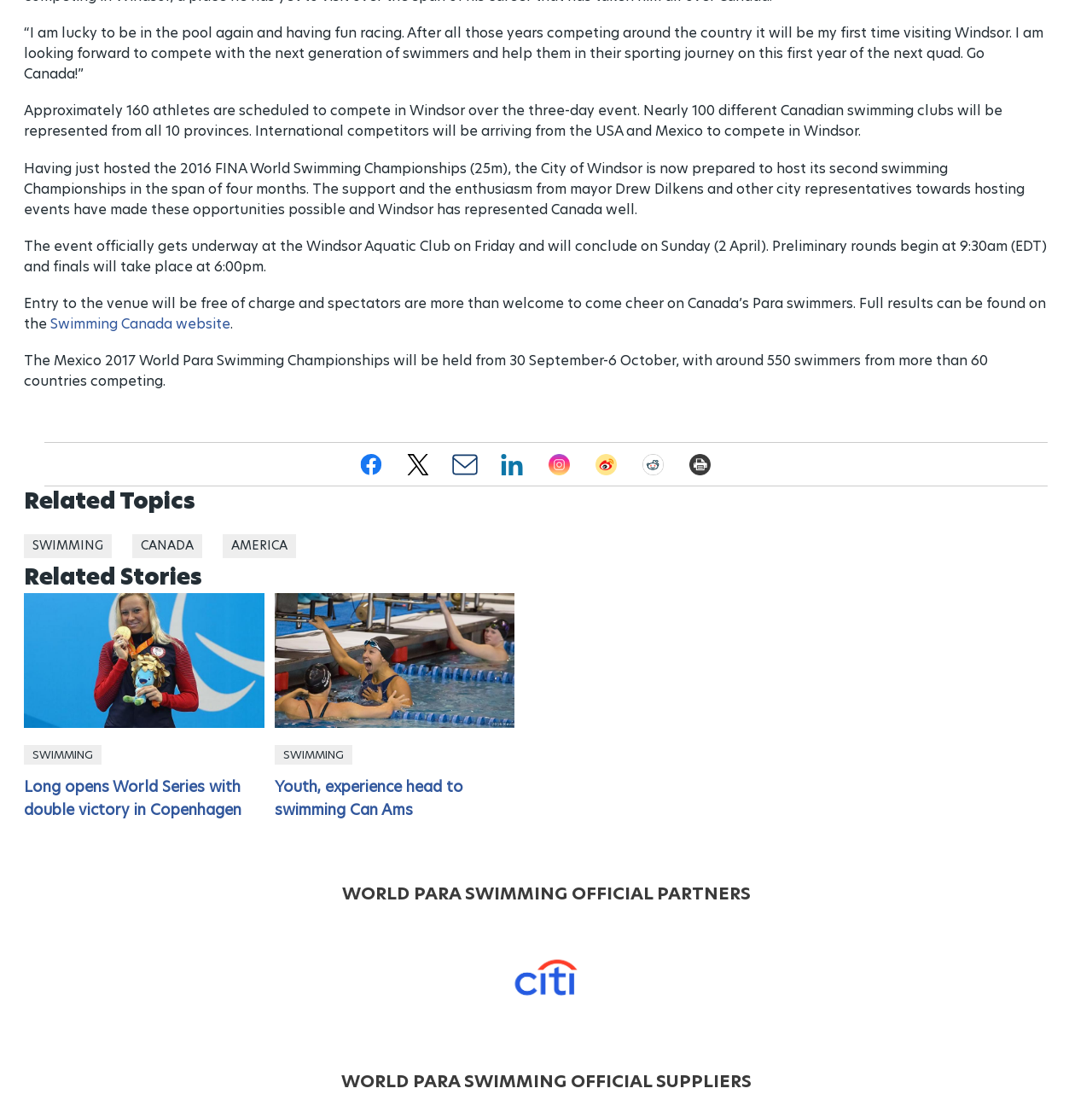What is the purpose of the social-sharing-block?
Could you answer the question with a detailed and thorough explanation?

The social-sharing-block is a section on the webpage that contains links to various social media platforms, such as Facebook, Twitter, and LinkedIn, which allows users to share the article on these platforms.